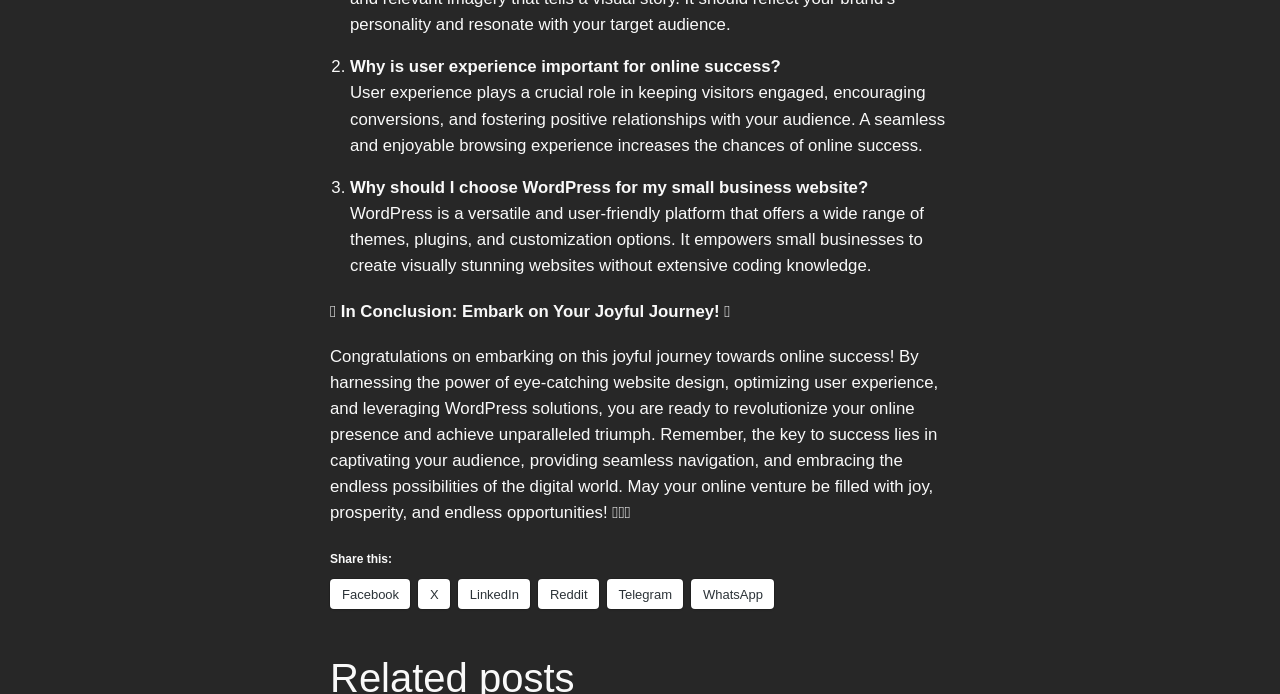What is the tone of the concluding message?
Based on the image, give a one-word or short phrase answer.

Encouraging and celebratory